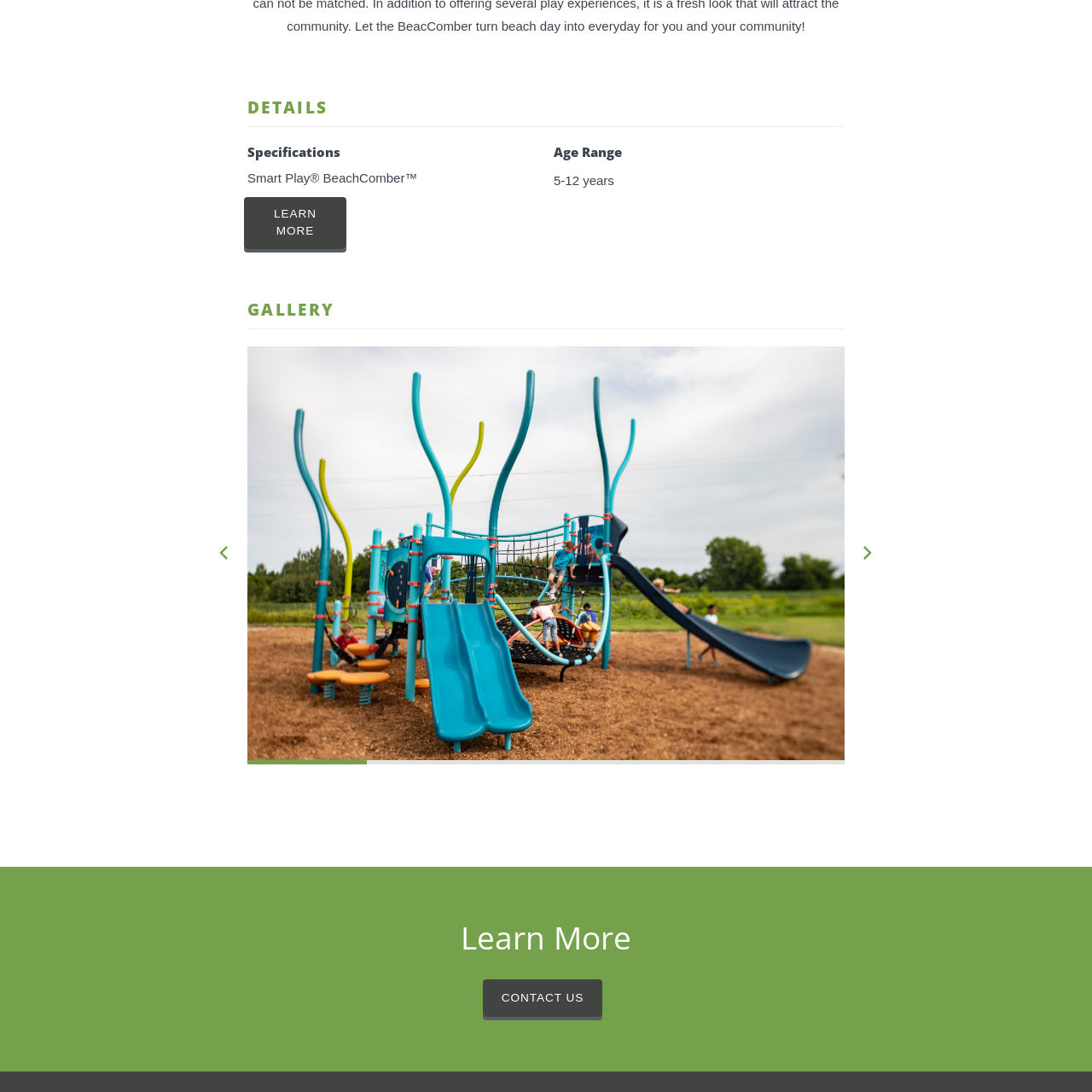What is the primary goal of the toy's design?
Carefully examine the image highlighted by the red bounding box and provide a detailed answer to the question.

According to the caption, the design of the Smart Play BeachComber emphasizes creativity and encourages kids to explore their surroundings, implying that the primary goal is to foster creative thinking and exploration in children.